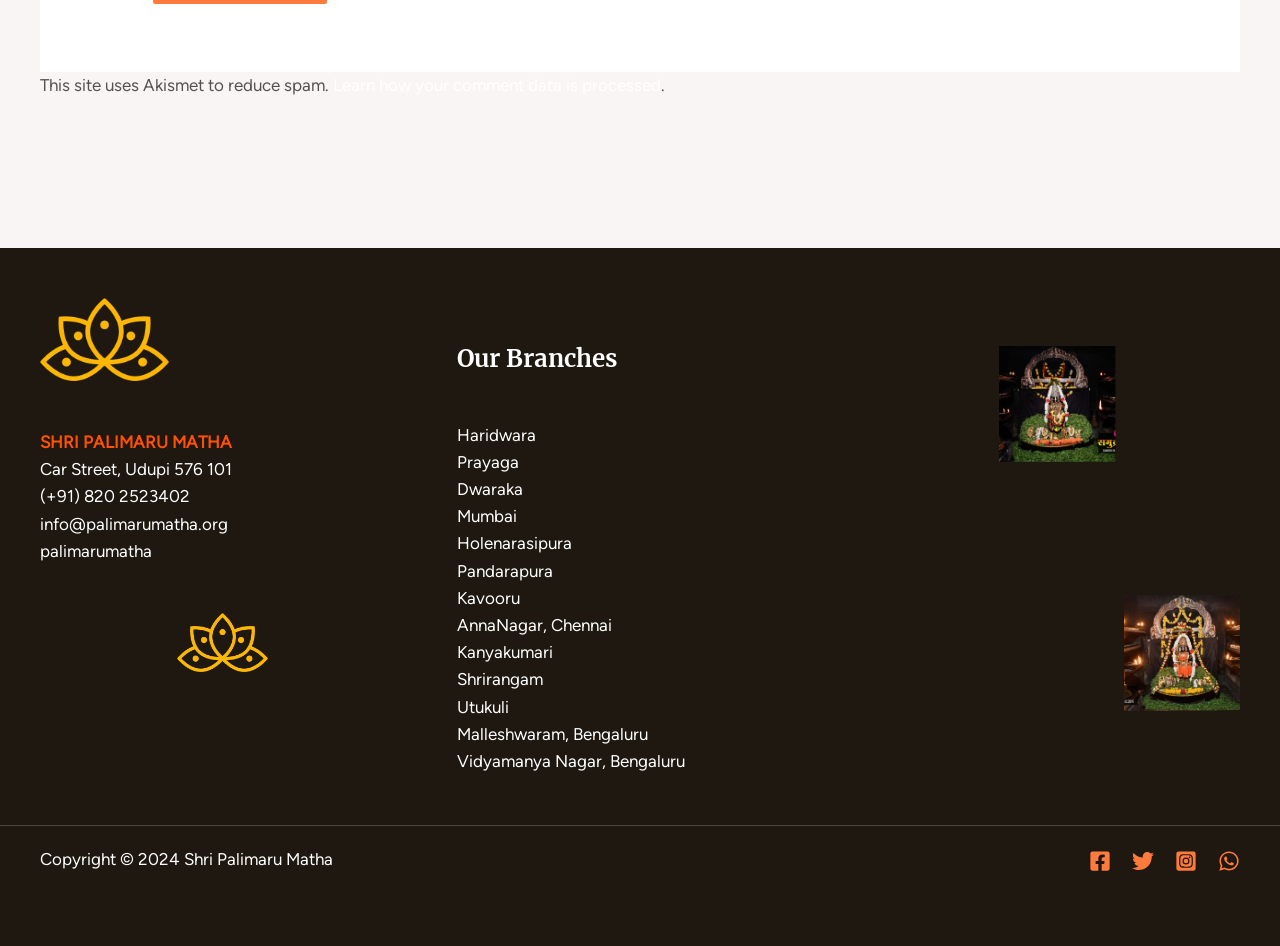Please identify the bounding box coordinates of the element I should click to complete this instruction: 'Check Copyright information'. The coordinates should be given as four float numbers between 0 and 1, like this: [left, top, right, bottom].

[0.031, 0.898, 0.26, 0.919]